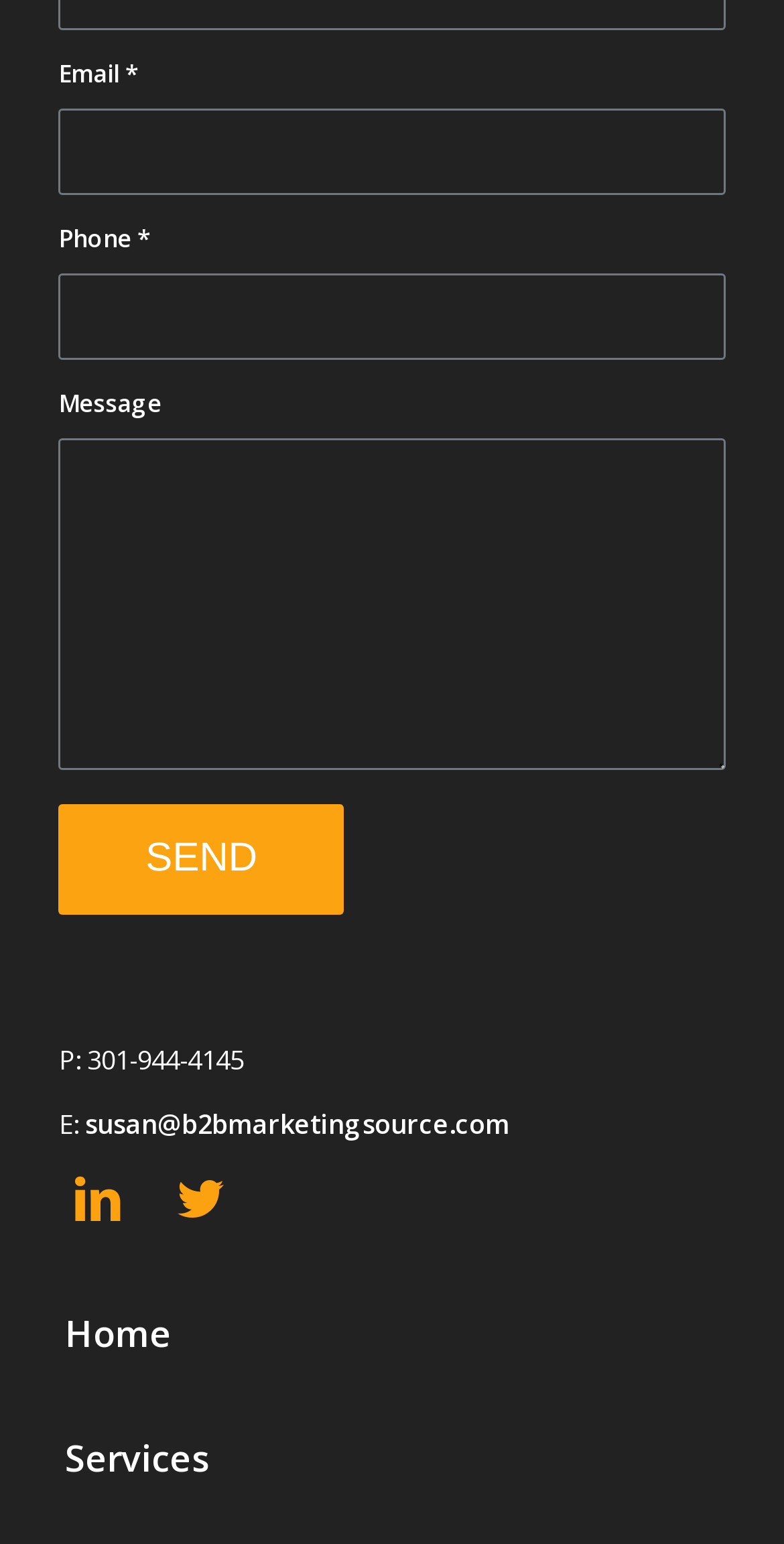What is the email address provided on the webpage?
Please respond to the question with a detailed and well-explained answer.

The email address provided on the webpage is 'susan@b2bmarketingsource.com' which is indicated by the link element with the text 'susan@b2bmarketingsource.com'.